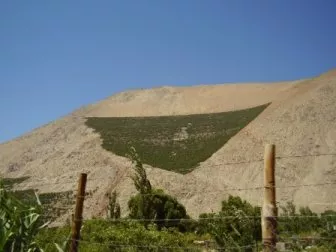Are there cultivated plants in the image?
Please look at the screenshot and answer in one word or a short phrase.

Yes